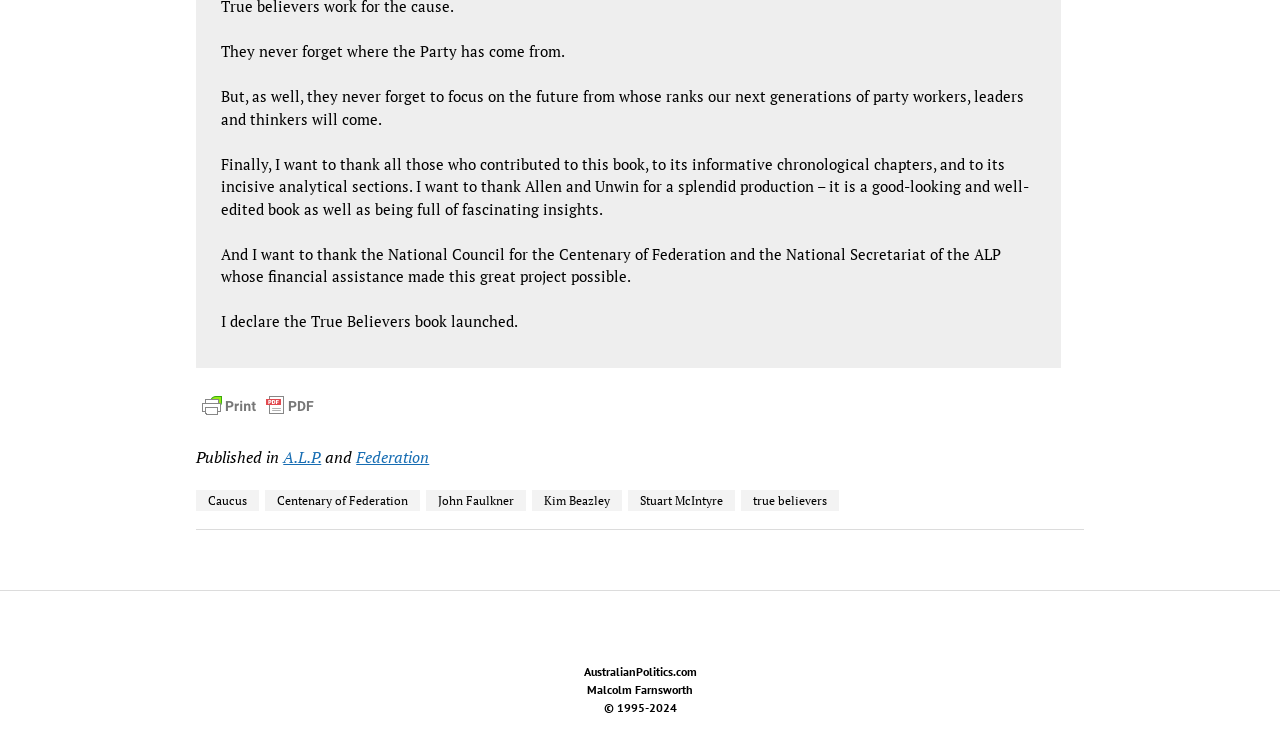Please locate the bounding box coordinates of the element that should be clicked to complete the given instruction: "Explore 'true believers'".

[0.579, 0.666, 0.656, 0.695]